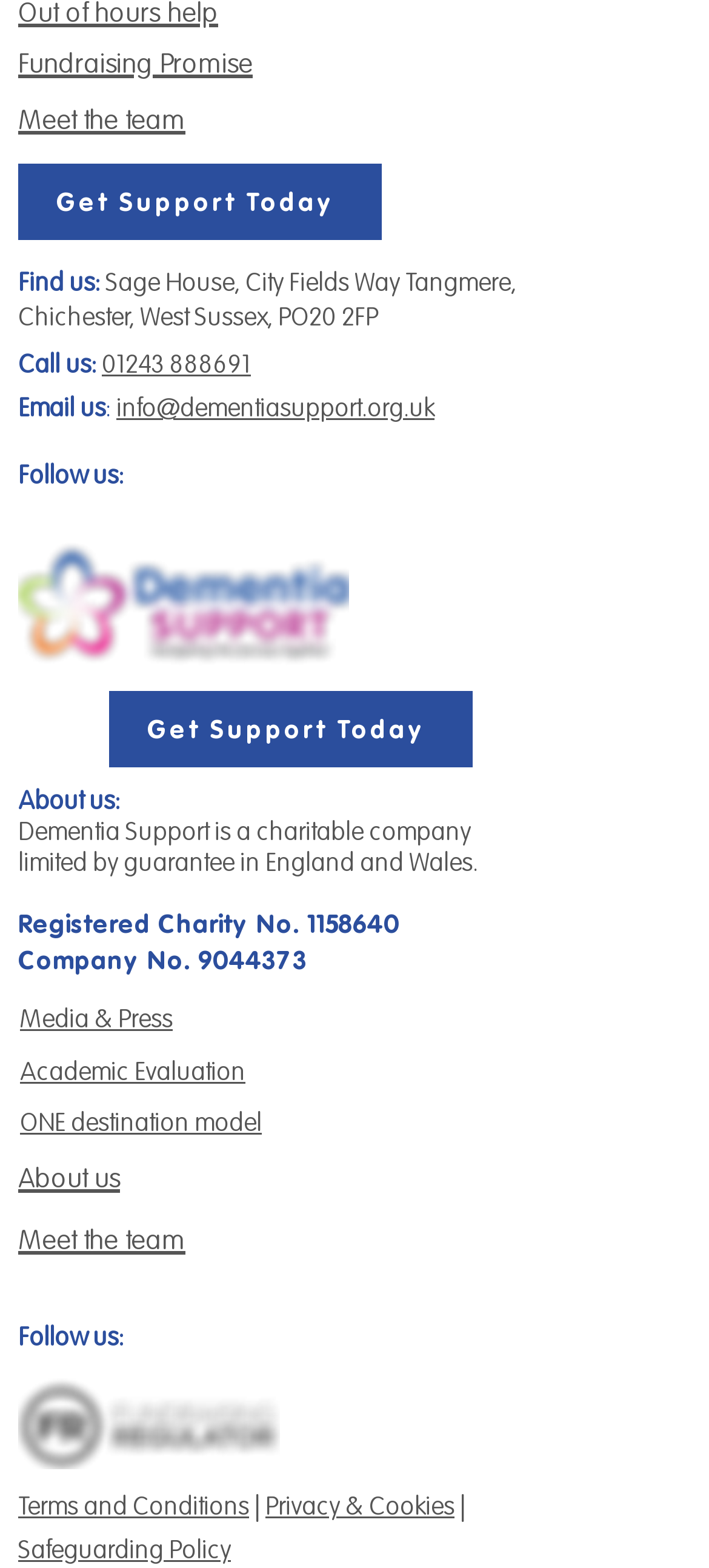For the following element description, predict the bounding box coordinates in the format (top-left x, top-left y, bottom-right x, bottom-right y). All values should be floating point numbers between 0 and 1. Description: alt="logo image"

None